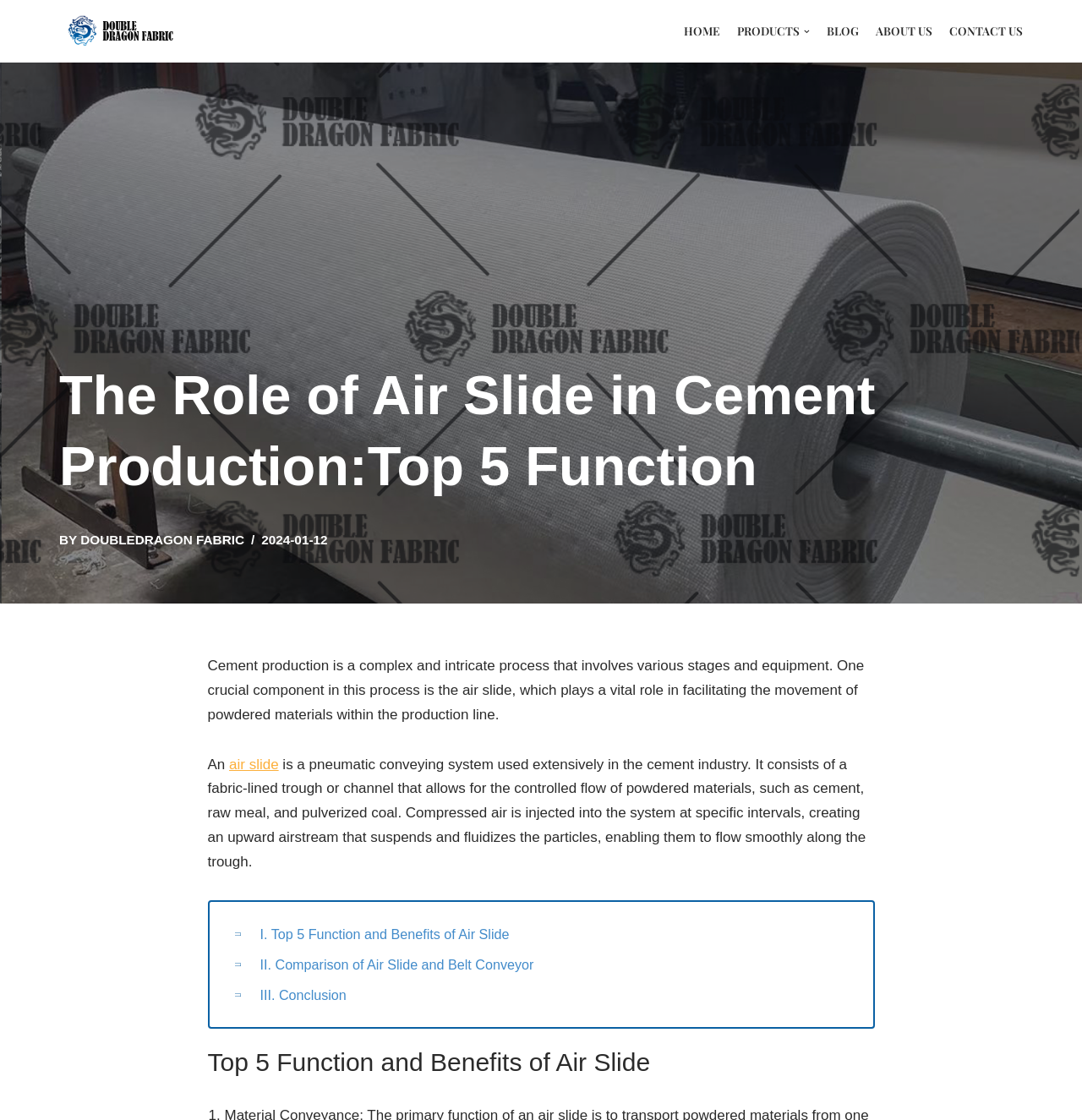Locate the bounding box coordinates of the area where you should click to accomplish the instruction: "Navigate to the 'PRODUCTS' page".

[0.681, 0.018, 0.748, 0.037]